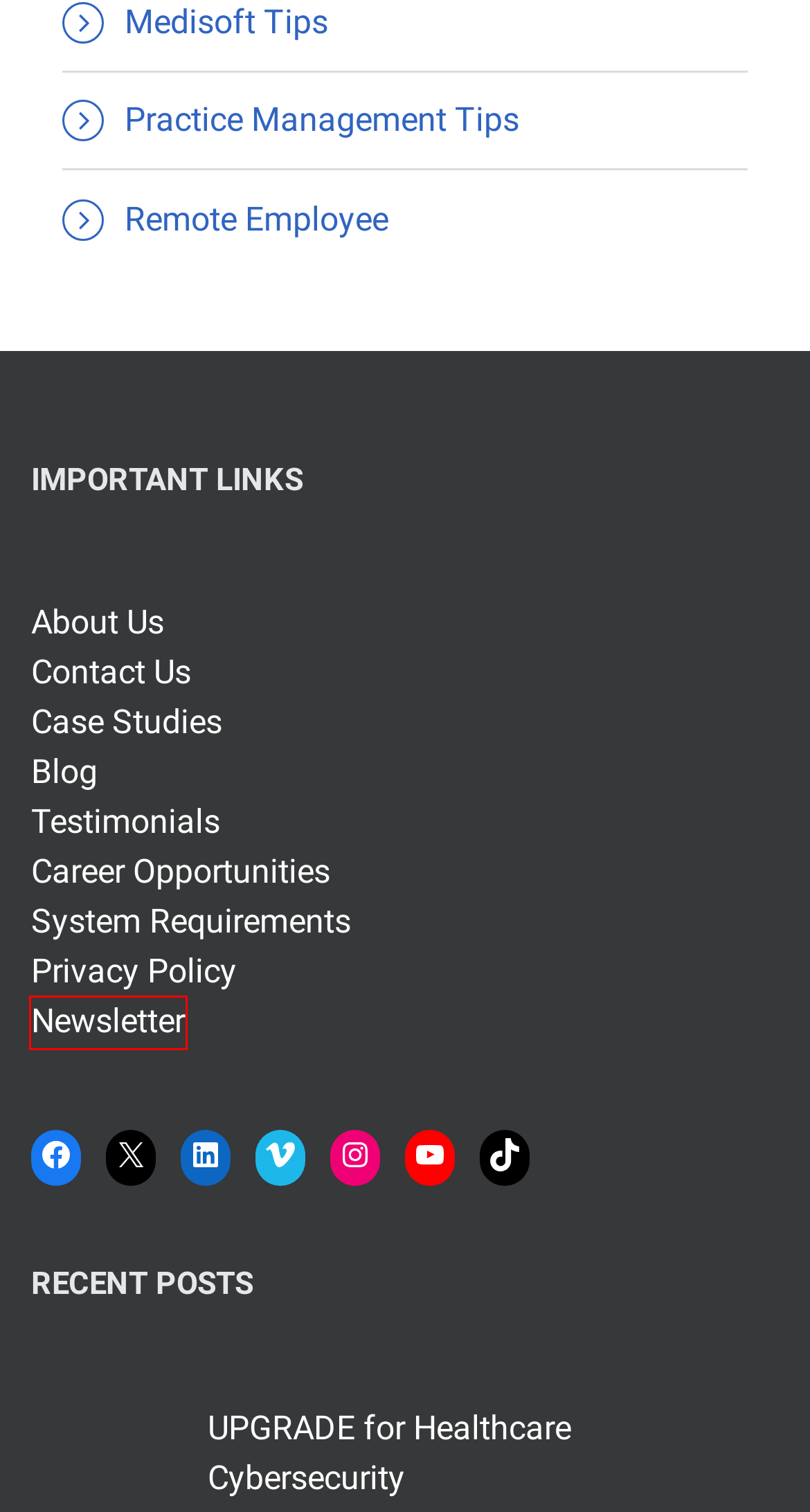Look at the screenshot of a webpage with a red bounding box and select the webpage description that best corresponds to the new page after clicking the element in the red box. Here are the options:
A. Newsletter
B. About The Company - Microwize Technology
C. Medical Software News and Updates | Lates Tips & Tricks and important ...
D. Case Studies
E. System Requirements MEDISOFT, LYTEC, APRIMA - Microwize Technology
F. Remote Employee Archives - Microwize Technology
G. Contact Microwize or Call: 201-322-4100
H. Practice Management Tips Archives - Microwize Technology

A